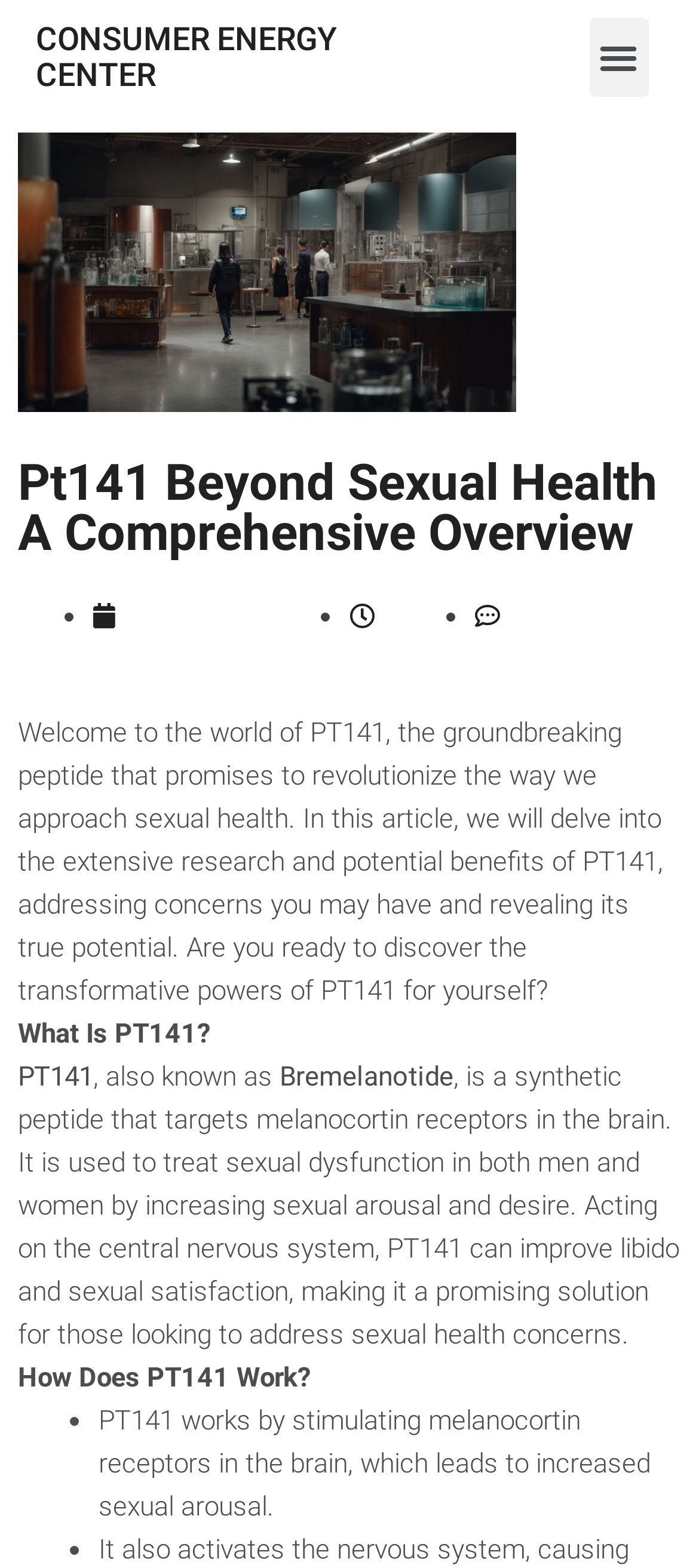Please provide a detailed answer to the question below based on the screenshot: 
How does PT141 work?

PT141 works by stimulating melanocortin receptors in the brain, which leads to increased sexual arousal, as explained in the article's section 'How Does PT141 Work?'.